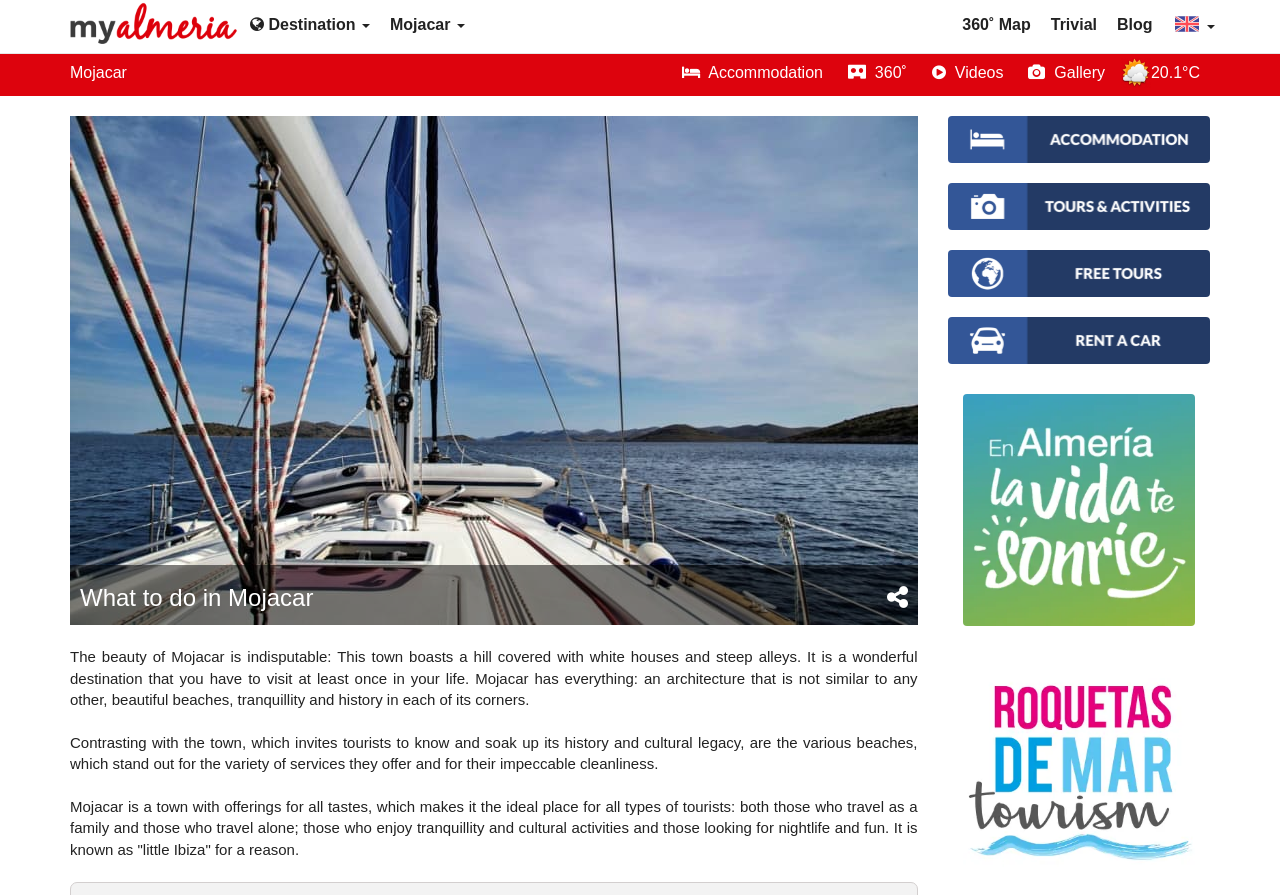Locate the bounding box coordinates of the clickable area to execute the instruction: "Click on the 'Mojacar' button". Provide the coordinates as four float numbers between 0 and 1, represented as [left, top, right, bottom].

[0.297, 0.0, 0.371, 0.056]